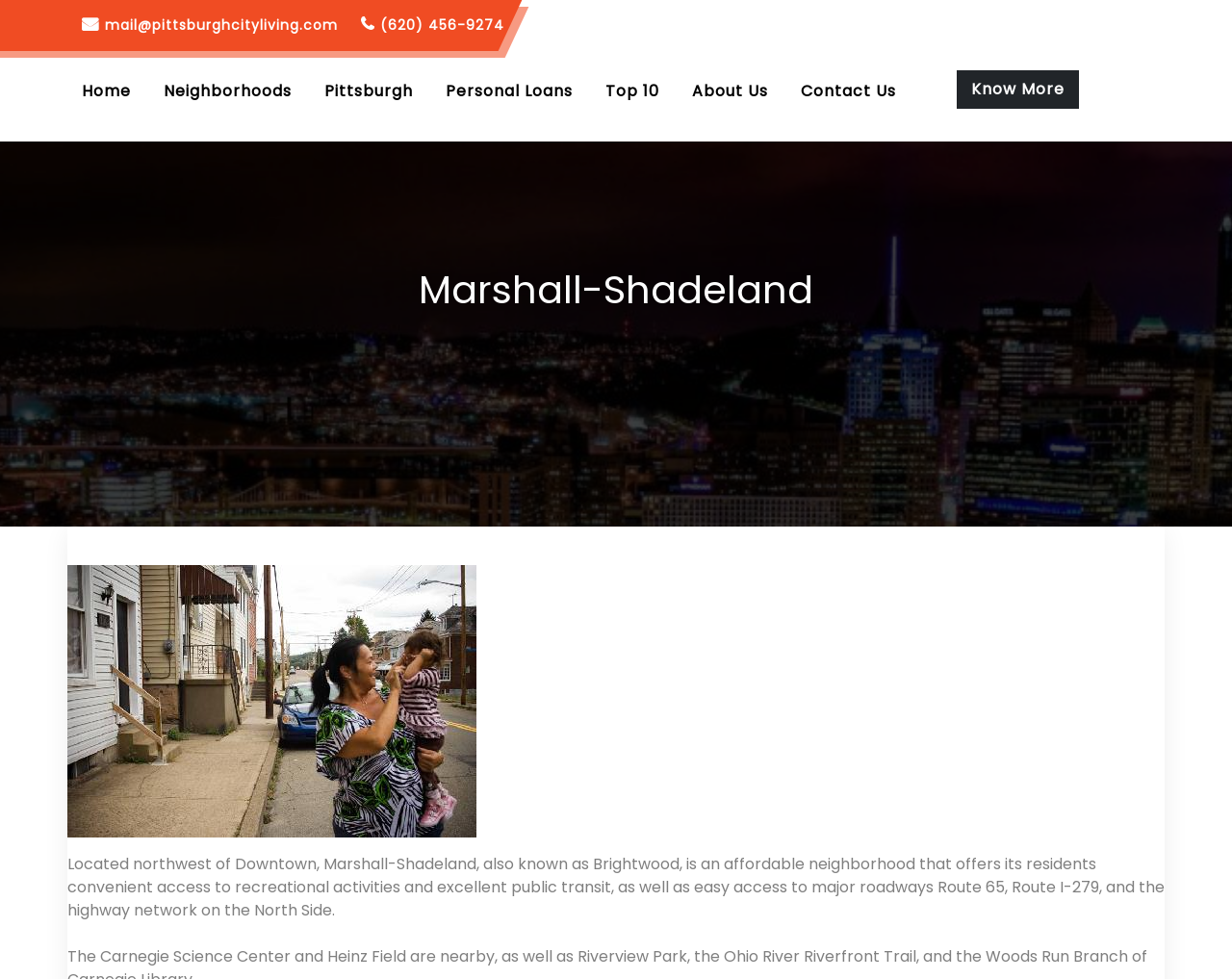How many routes are mentioned for easy access? From the image, respond with a single word or brief phrase.

3